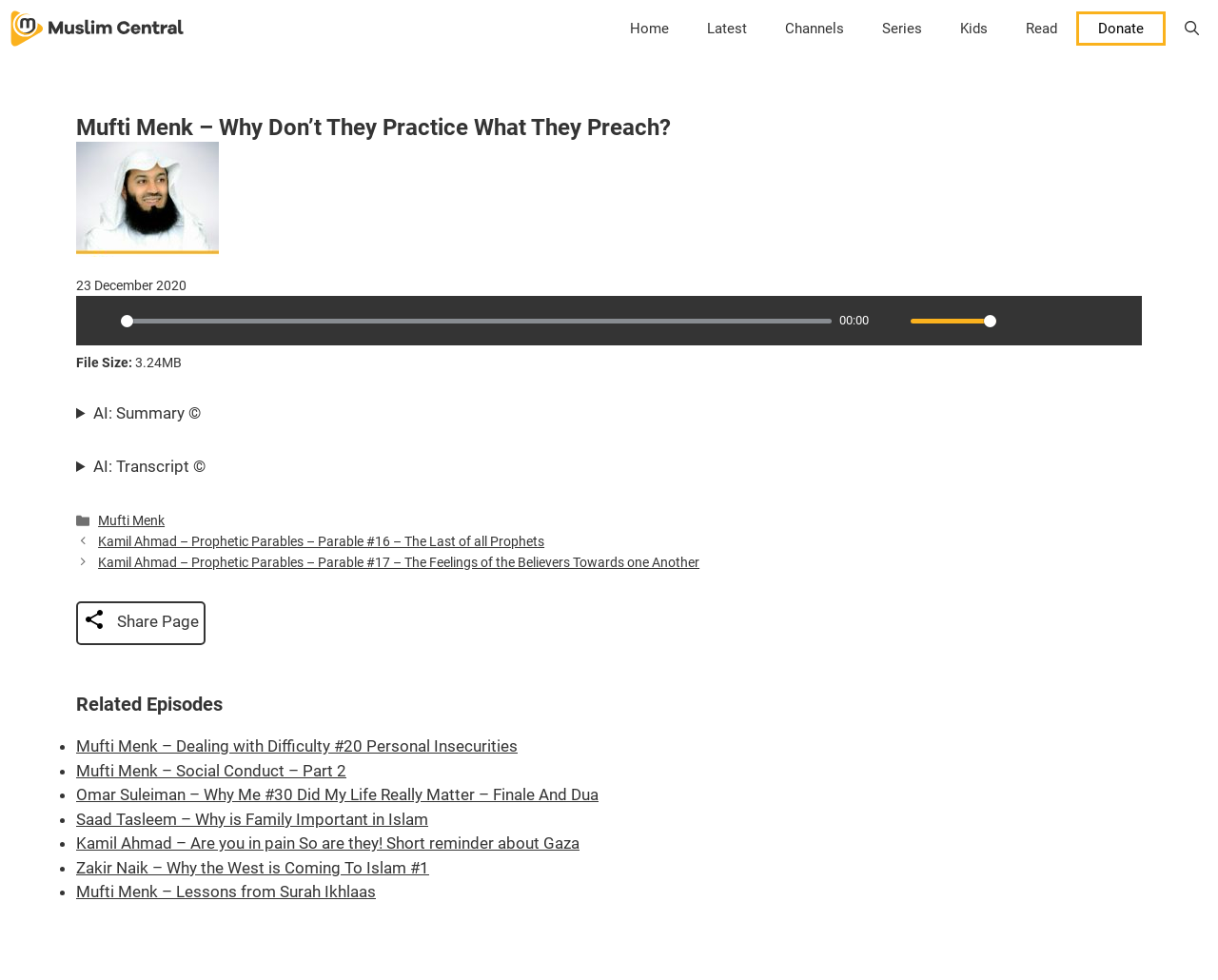Answer the following in one word or a short phrase: 
What is the title of the audio lecture?

Mufti Menk - Why Don't They Practice What They Preach?